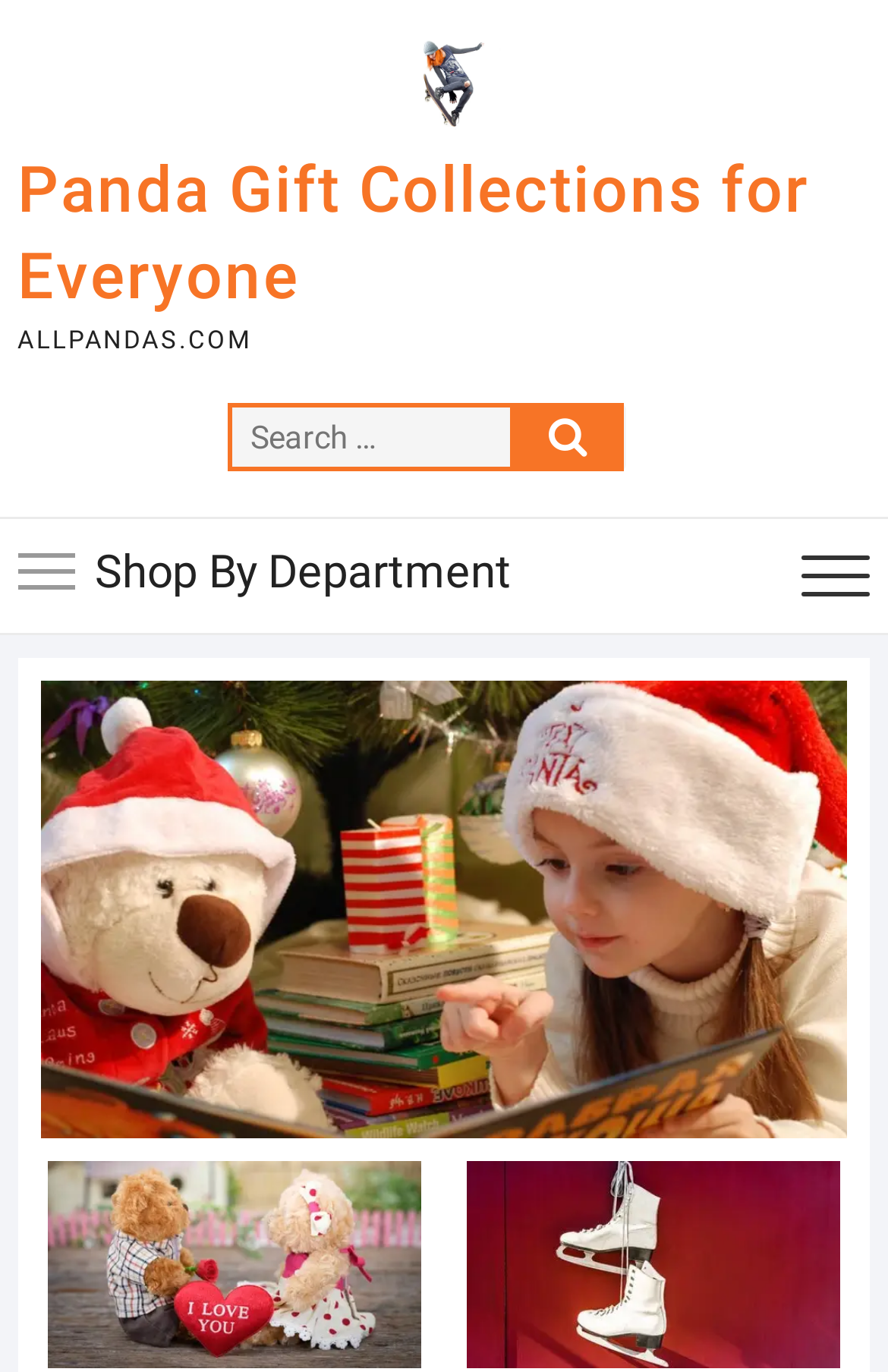Generate a comprehensive description of the webpage.

The webpage is a gift collection website, specifically focused on pandas. At the top, there is a prominent link and image combination with the title "Panda Gift Collections for Everyone" taking up a significant portion of the top section. Below this, there is a heading with the same title, accompanied by a link. 

To the right of the heading, the website's name "ALLPANDAS.COM" is displayed. A search bar is located next to the website's name, with a search button featuring a magnifying glass icon. 

Further down, a button labeled "Shop By Department" is situated, followed by a navigation menu labeled "Main Menu". This menu has a button that, when expanded, reveals the primary menu.

The main content of the webpage is an article section that takes up most of the page. Within this section, there is a link to "Shoes" near the top. At the bottom of the page, there are two columns of links, each accompanied by an image. The left column has one link, while the right column has another link.